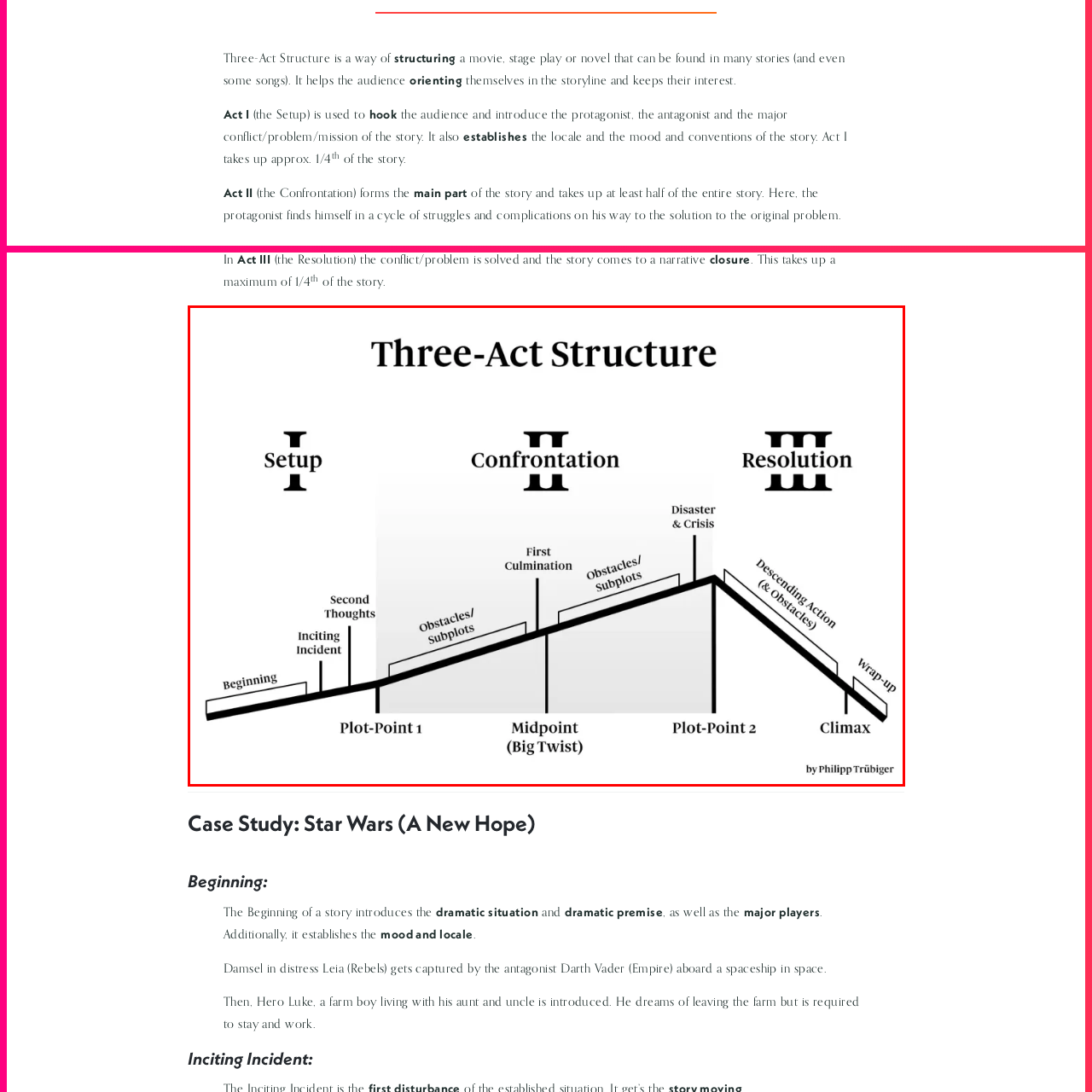How many acts are in the narrative structure?
Examine the image enclosed within the red bounding box and provide a comprehensive answer relying on the visual details presented in the image.

The caption divides the narrative into three distinct sections: Setup, Confrontation, and Resolution, which are referred to as Act I, Act II, and Act III respectively.